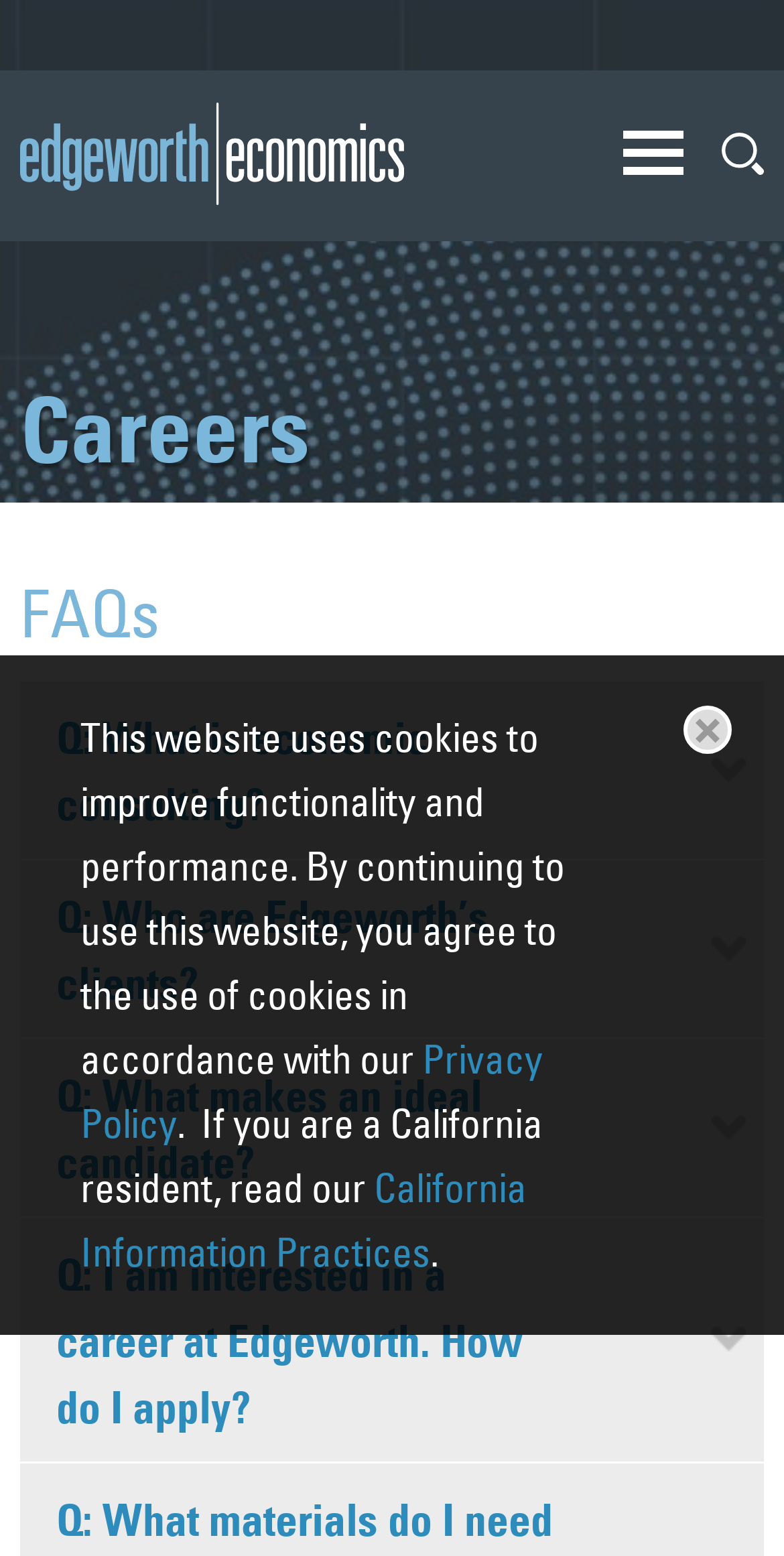Extract the bounding box coordinates for the described element: "Q: What is economic consulting?". The coordinates should be represented as four float numbers between 0 and 1: [left, top, right, bottom].

[0.072, 0.453, 0.718, 0.538]